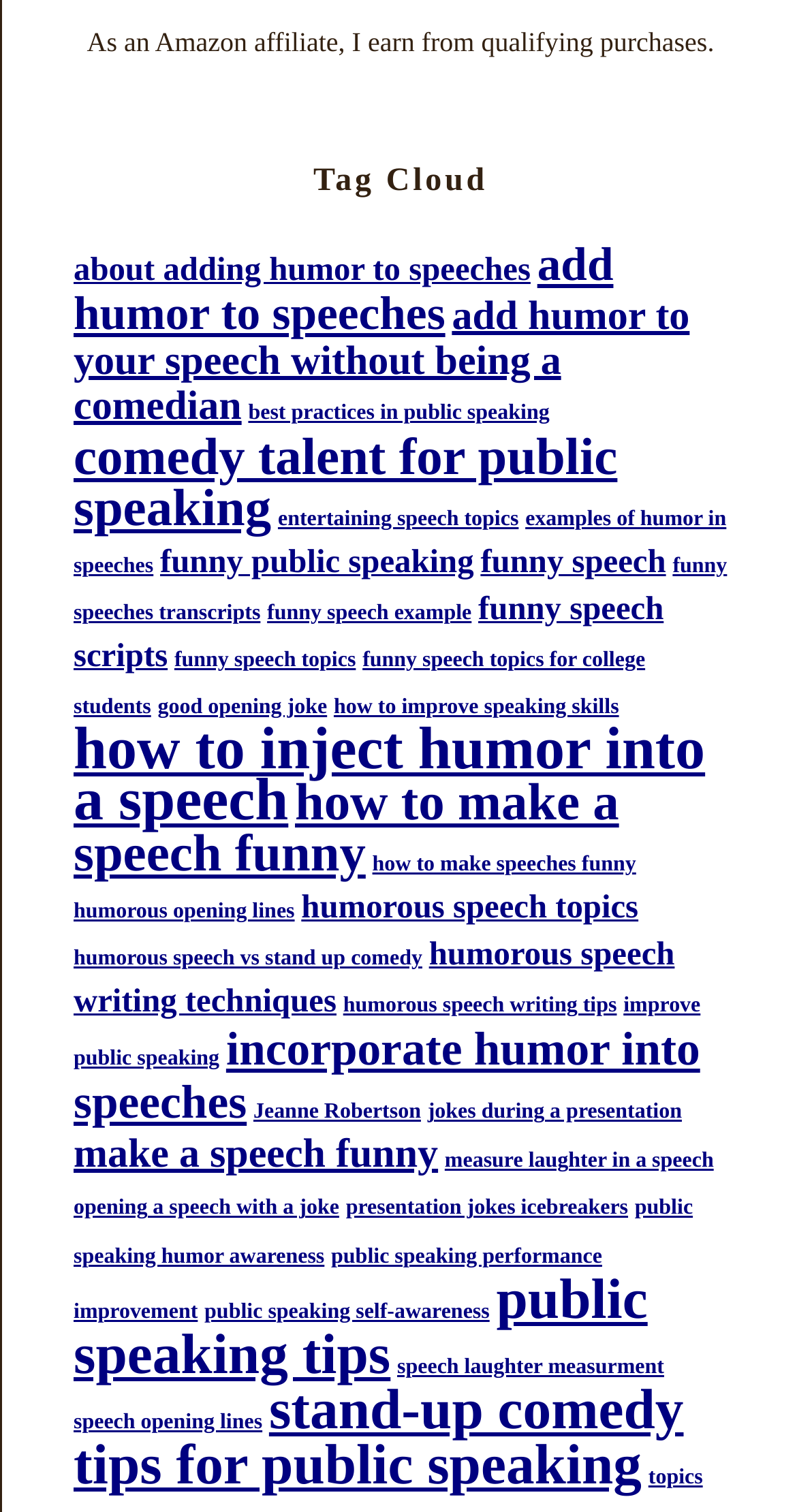Answer the question with a brief word or phrase:
What is the topic of the link at the bottom of the webpage?

Stand-up comedy tips for public speaking